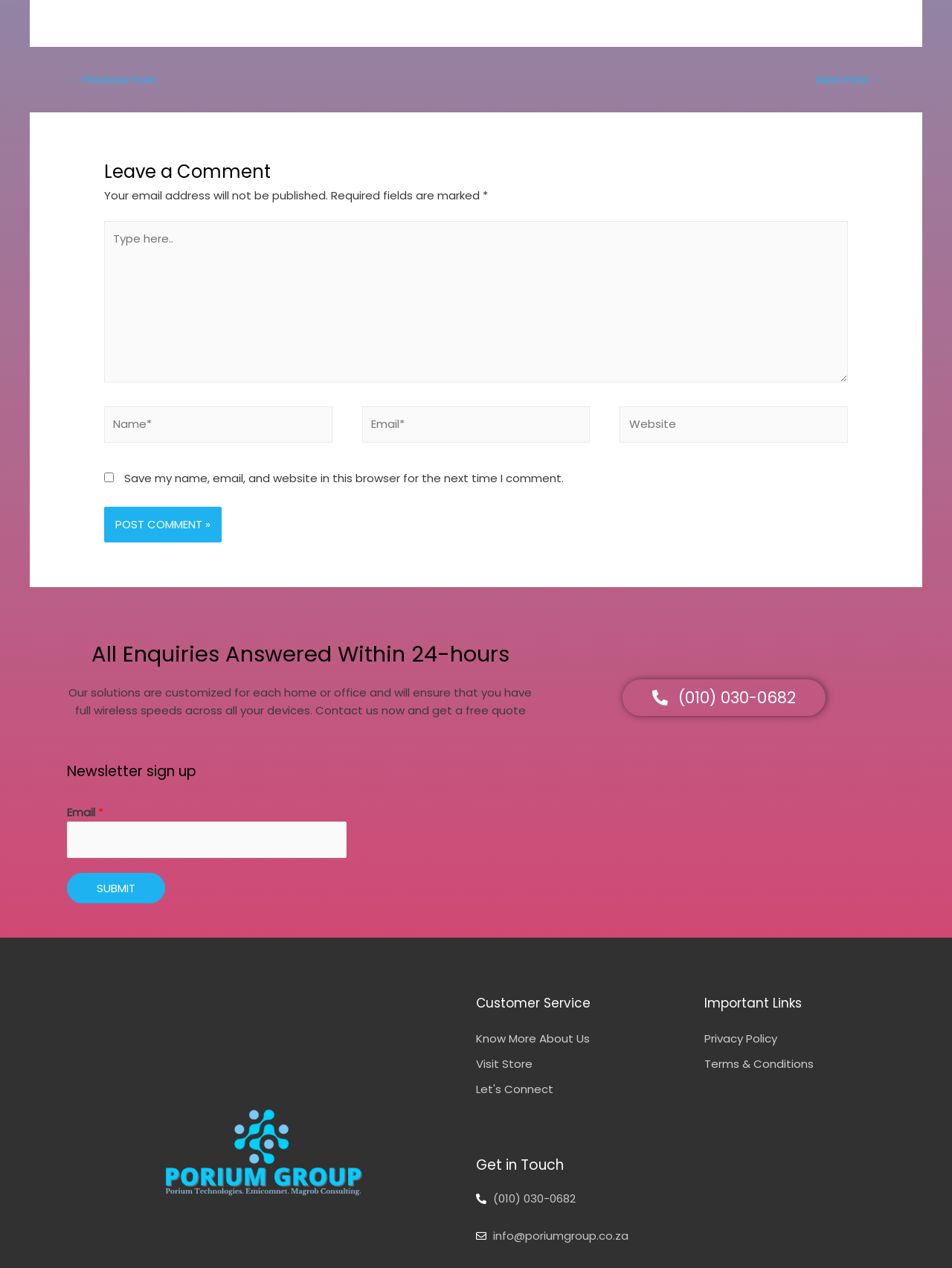Provide the bounding box coordinates of the HTML element described as: "Terms & Conditions". The bounding box coordinates should be four float numbers between 0 and 1, i.e., [left, top, right, bottom].

[0.74, 0.832, 0.945, 0.846]